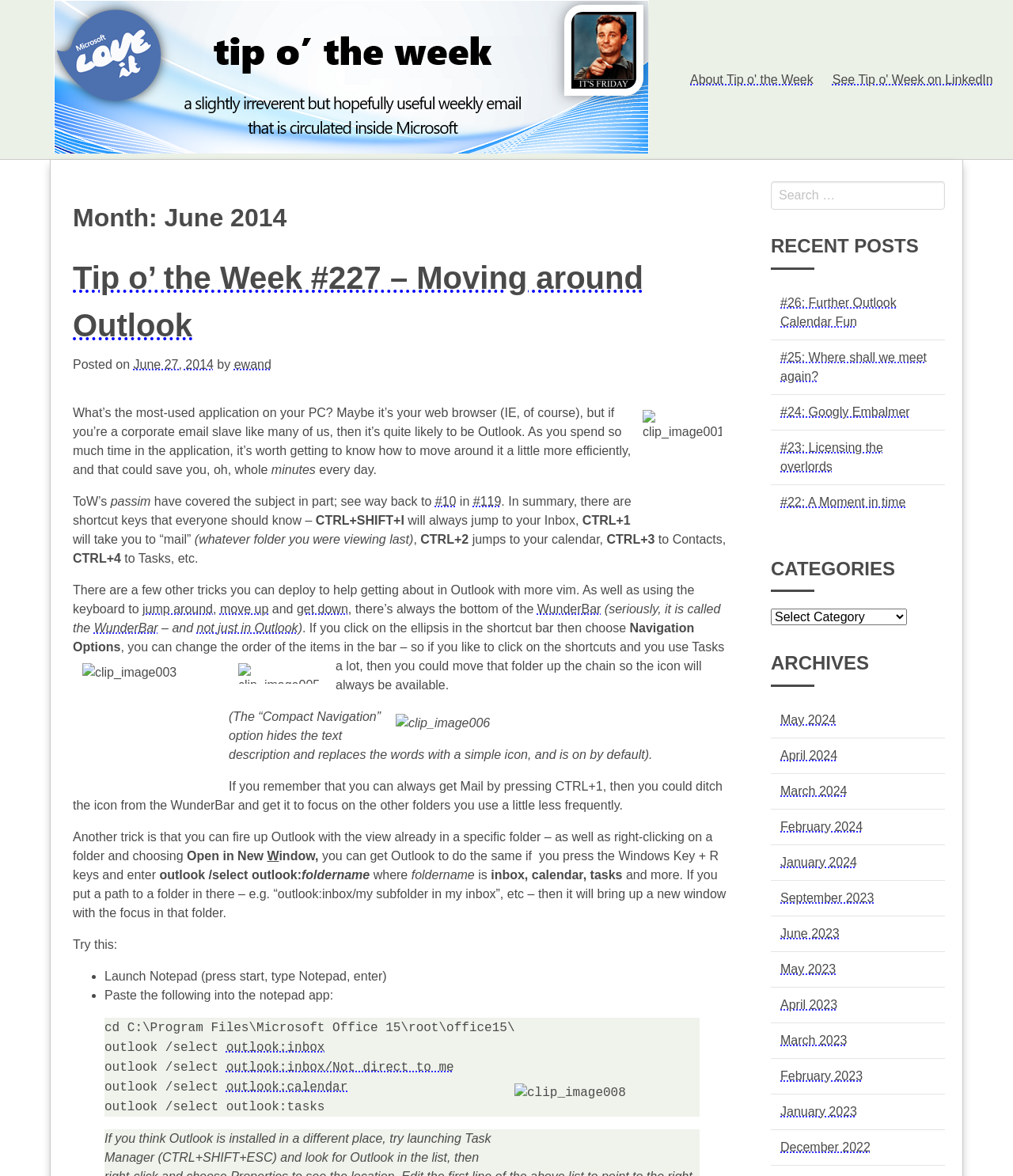Answer the question with a single word or phrase: 
What is the title of the webpage?

June 2014 – Ewan Dalton's Tip o' the Week